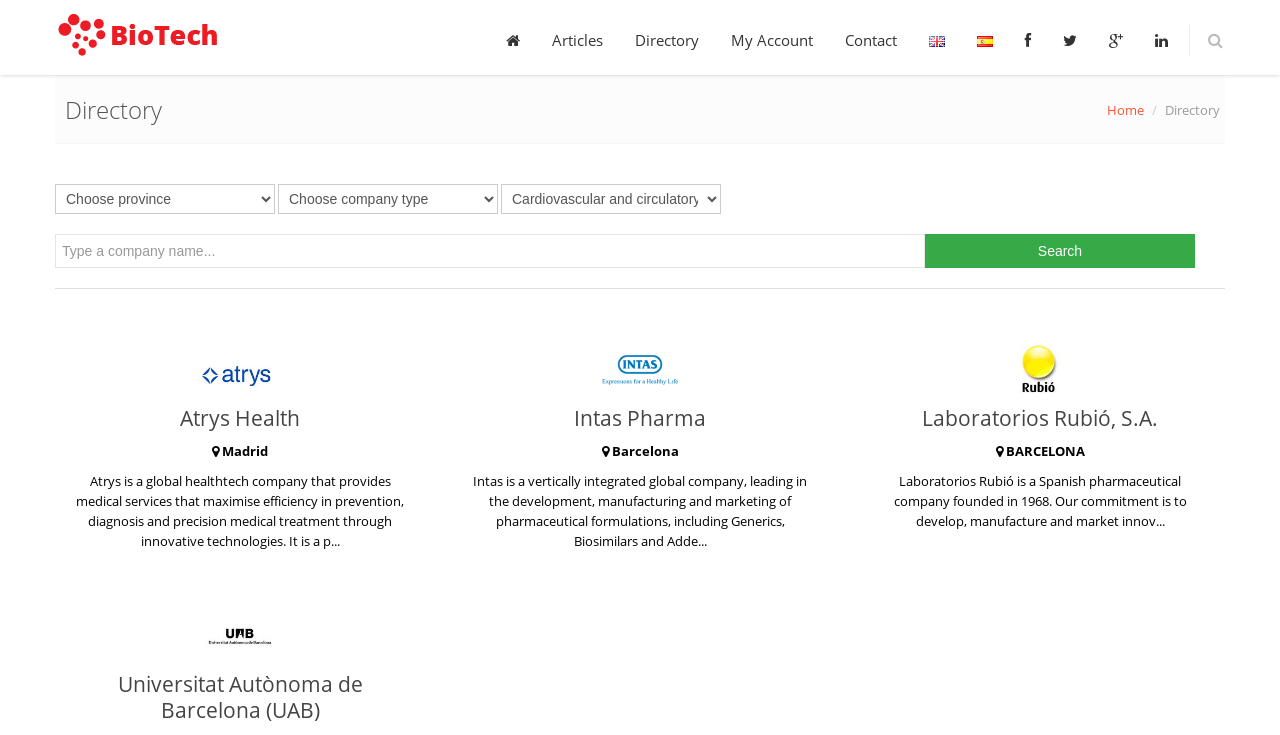Based on the visual content of the image, answer the question thoroughly: How many company profiles are displayed on the webpage?

I counted the number of link elements with descriptions that appear to be company profiles and found that there are 3 of them.